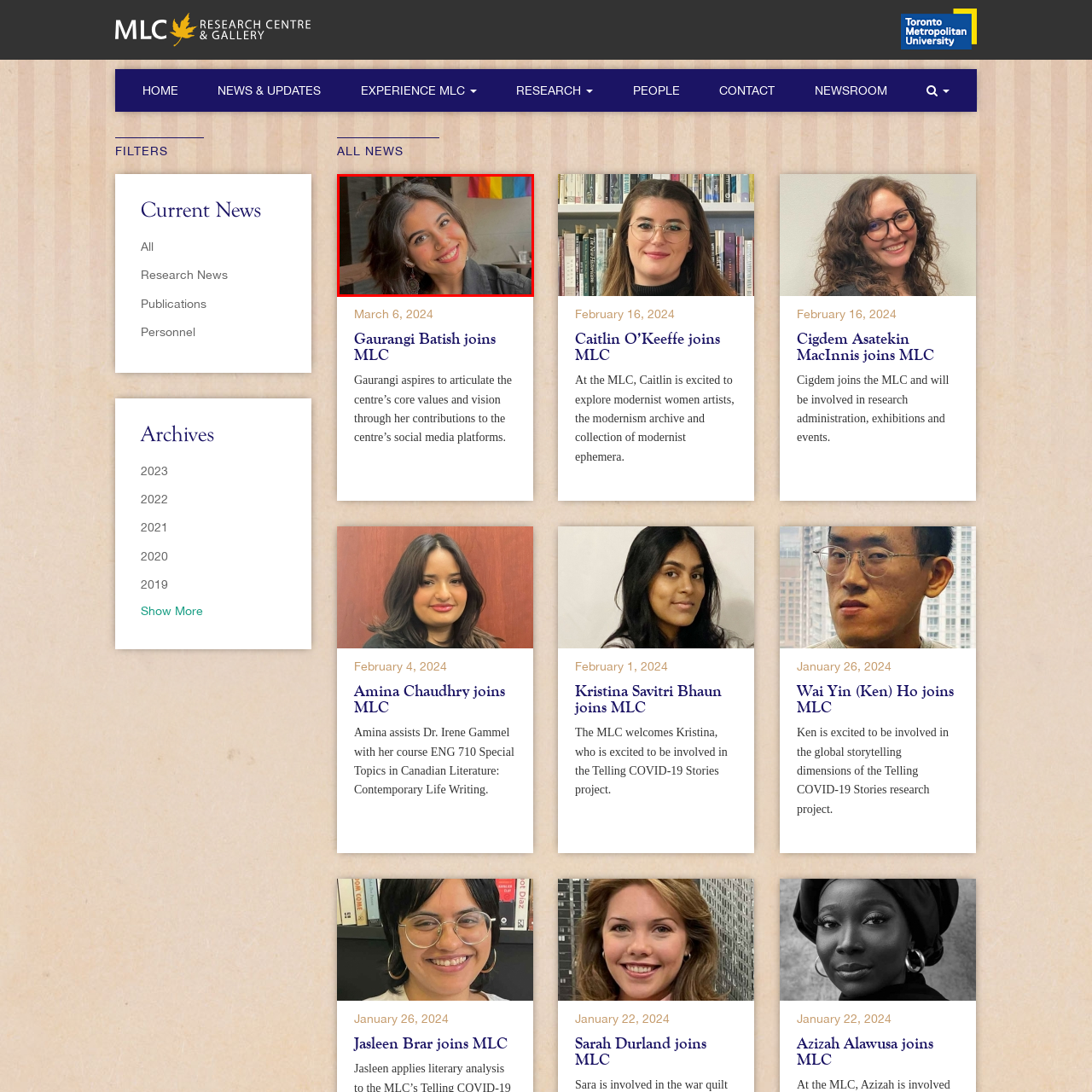What is the purpose of Gaurangi Batish's role at MLC?
Pay attention to the image surrounded by the red bounding box and respond to the question with a detailed answer.

According to the caption, Gaurangi Batish's role at the Modern Literature and Culture Research Centre (MLC) involves articulating the centre's core values and vision through her contributions to its social media platforms. This suggests that her role is to communicate and promote the centre's mission and values.